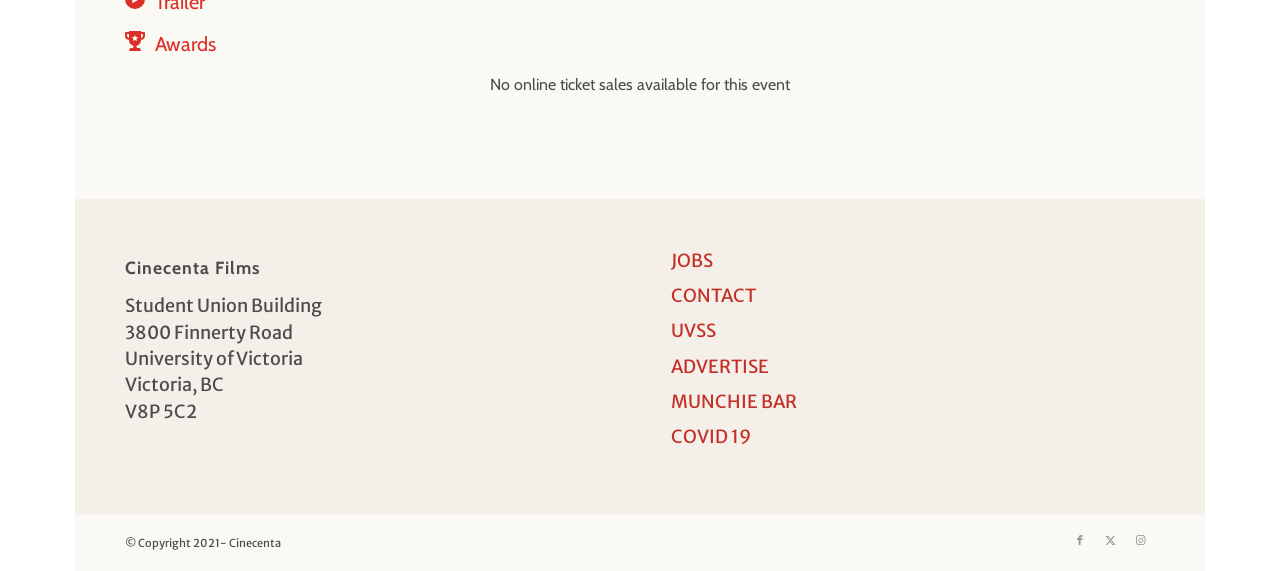Please provide a one-word or phrase answer to the question: 
What is the name of the building where Cinecenta Films is located?

Student Union Building